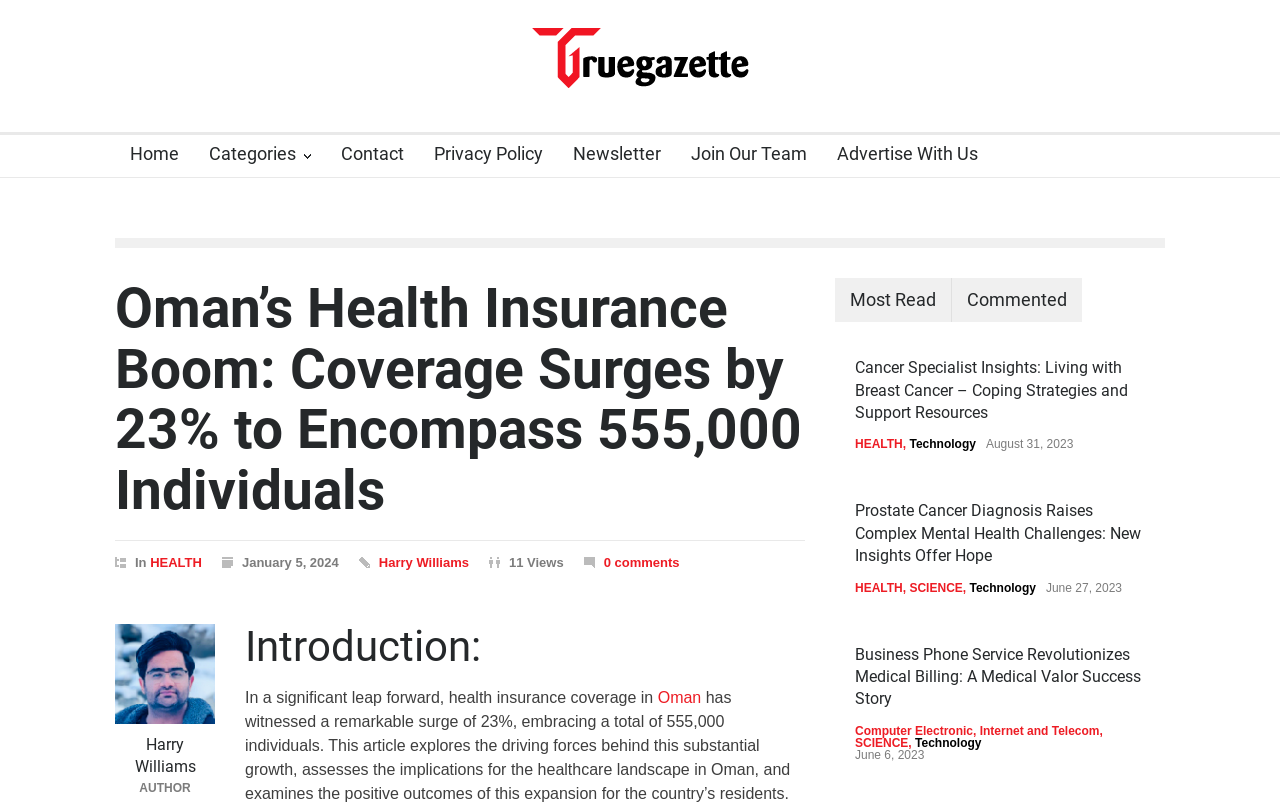Pinpoint the bounding box coordinates of the clickable element to carry out the following instruction: "View the author profile of 'Harry Williams'."

[0.105, 0.916, 0.153, 0.968]